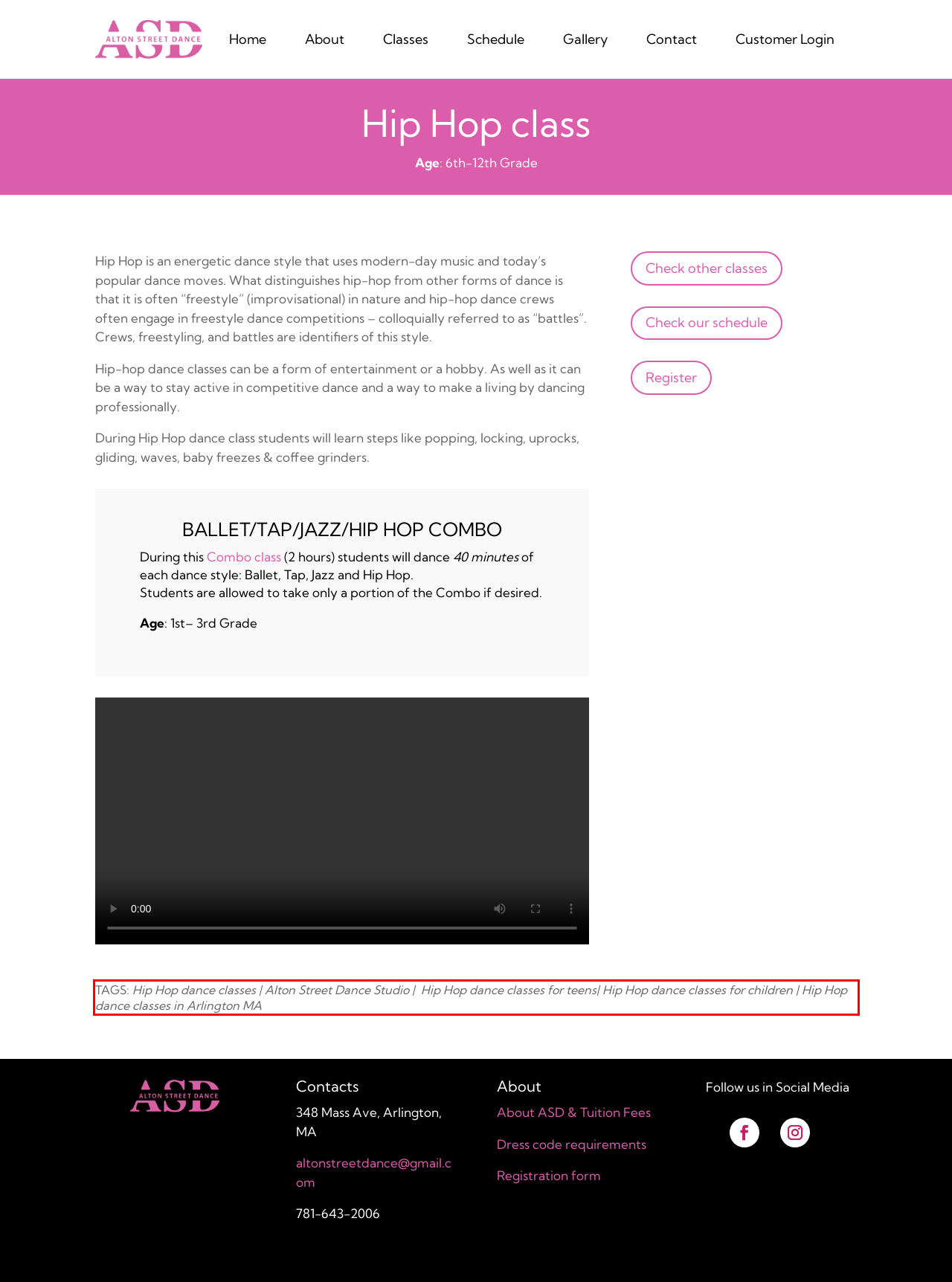Look at the webpage screenshot and recognize the text inside the red bounding box.

TAGS: Hip Hop dance classes | Alton Street Dance Studio | Hip Hop dance classes for teens| Hip Hop dance classes for children | Hip Hop dance classes in Arlington MA